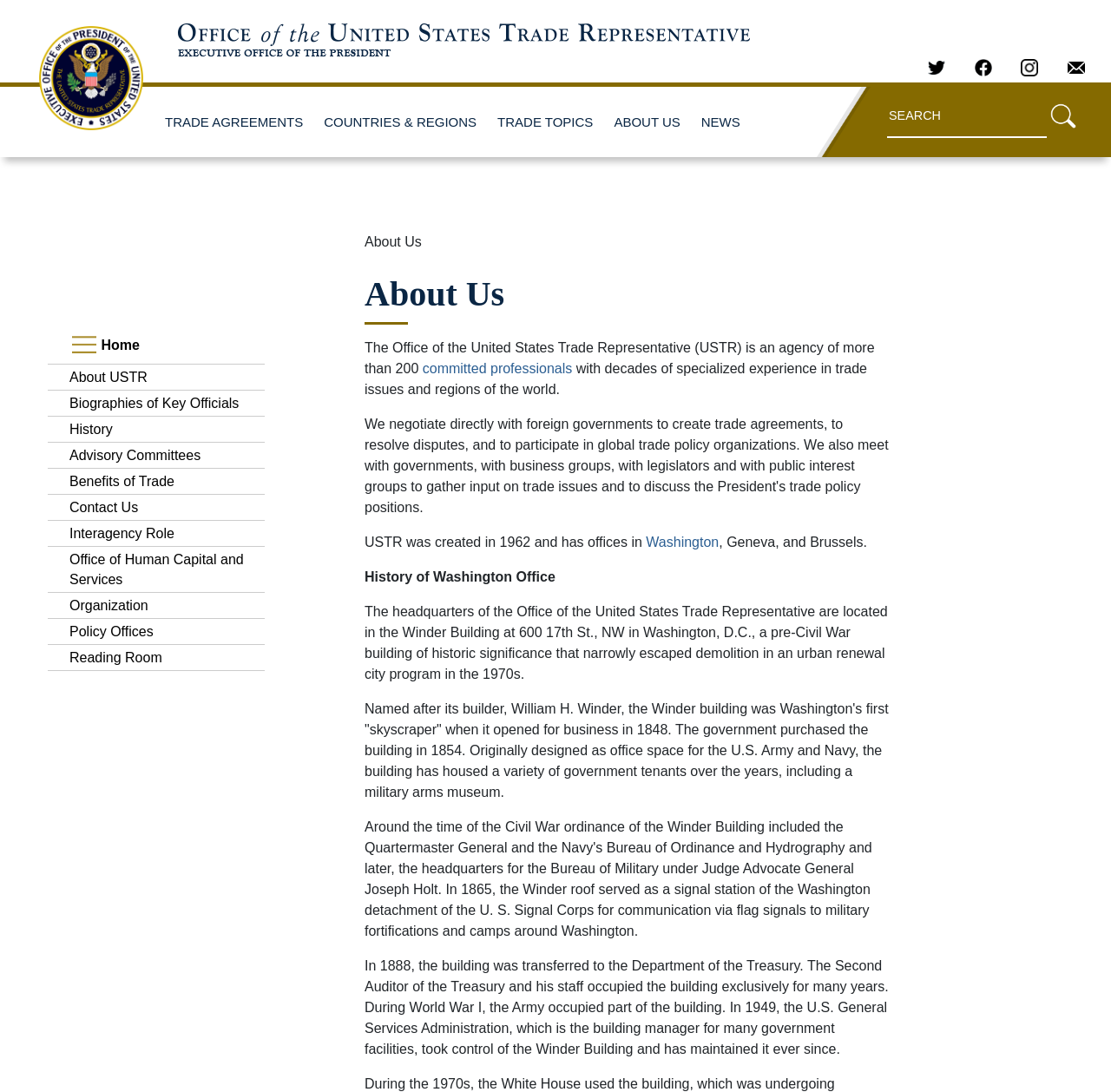What is the name of the building where the USTR headquarters is located?
Observe the image and answer the question with a one-word or short phrase response.

Winder Building